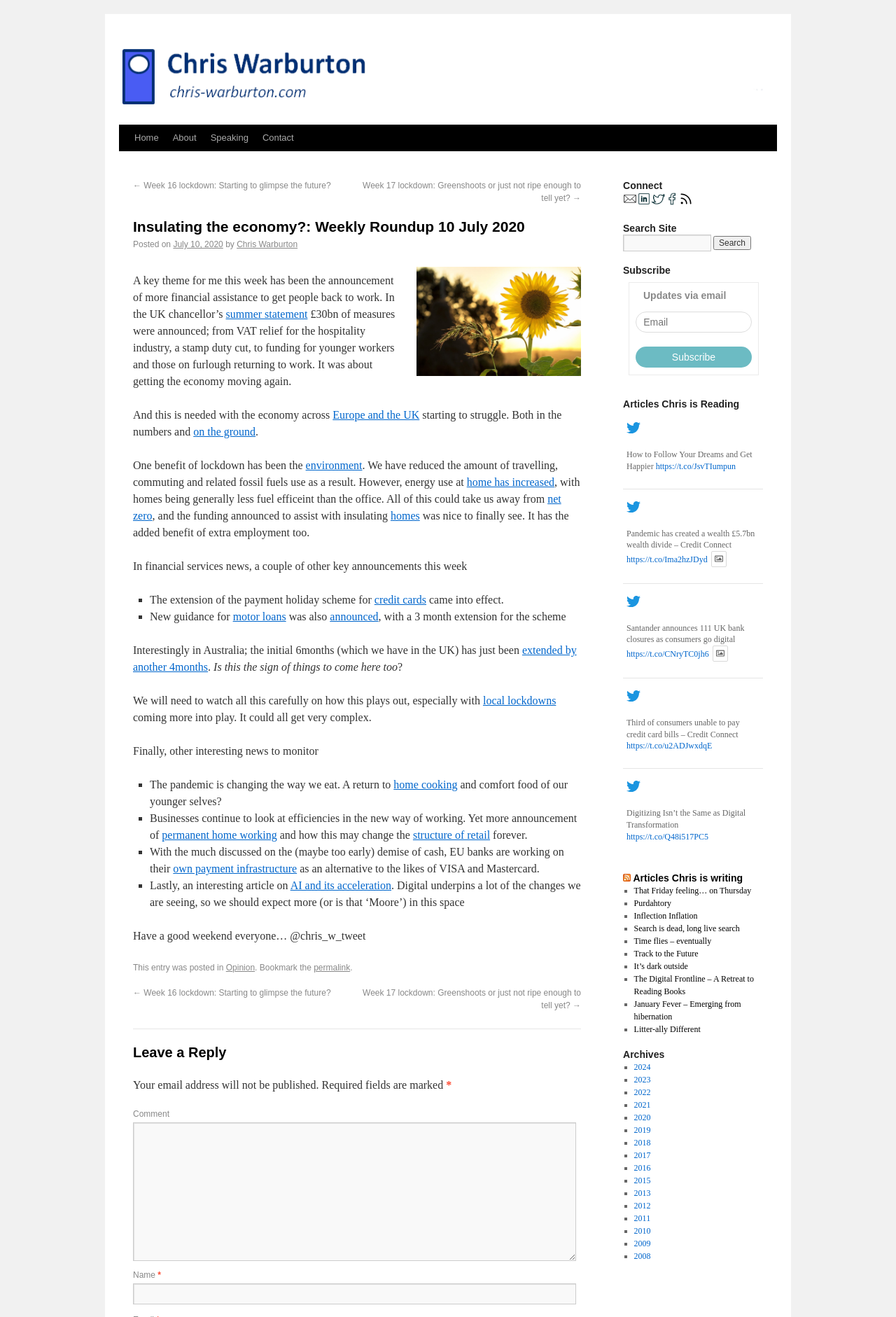What is the topic of the first list item in the financial services news?
Look at the image and respond to the question as thoroughly as possible.

The topic of the first list item in the financial services news is 'credit cards' which is mentioned in the link element with bounding box coordinates [0.418, 0.451, 0.476, 0.46]